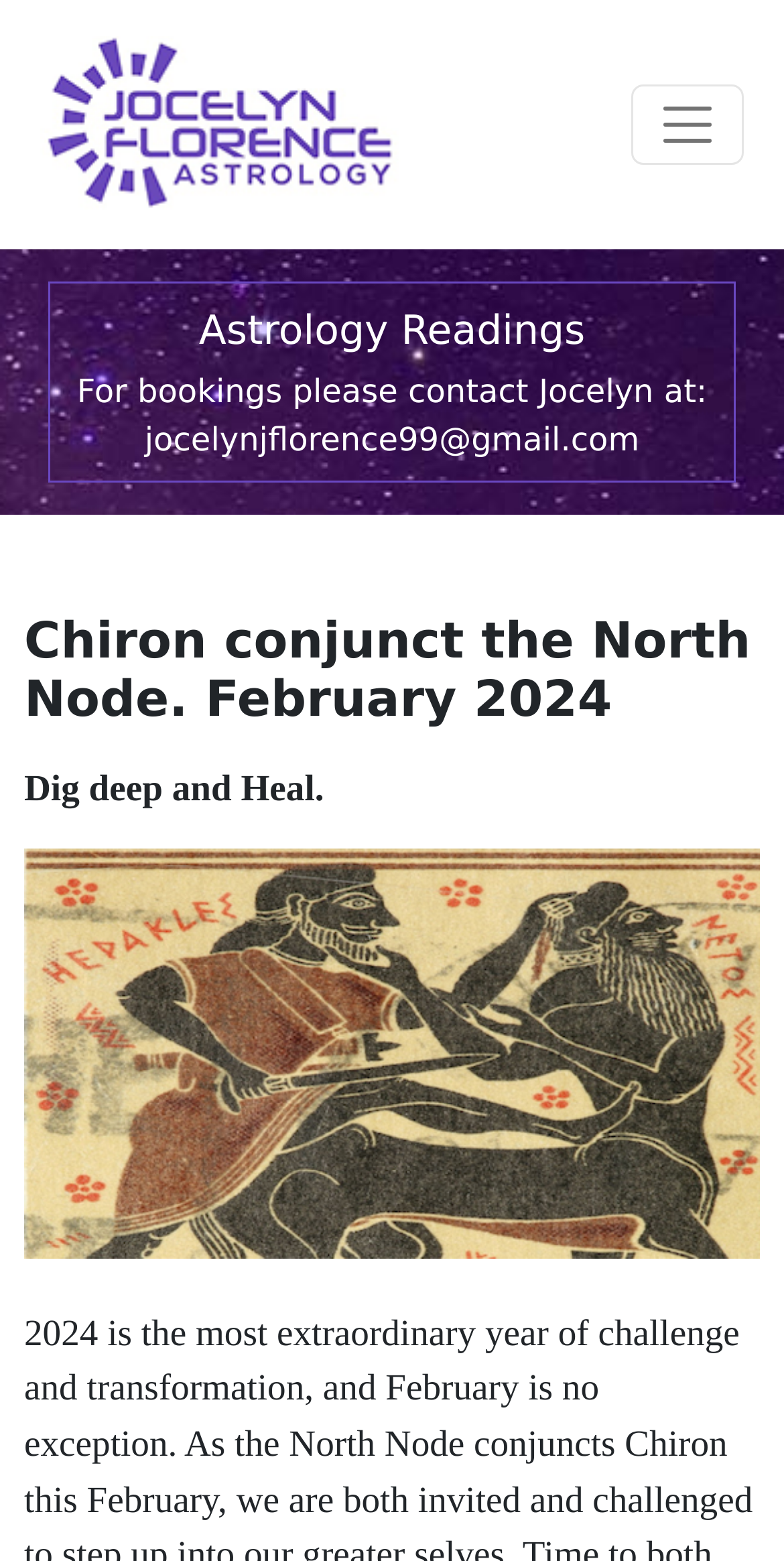Construct a thorough caption encompassing all aspects of the webpage.

The webpage is about astrology, specifically focusing on Chiron conjunct the North Node in February 2024, as indicated by the title. At the top of the page, there is a main navigation section that spans the entire width, containing a heading and a link to "Jocelyn Florence Astrologer" accompanied by an image. To the right of the navigation section, there is a button to toggle navigation.

Below the navigation section, there are two blocks of text. The first block is centered and contains the text "Astrology Readings". The second block is wider and contains contact information for bookings, including an email address.

Further down the page, there is a prominent heading that repeats the title "Chiron conjunct the North Node. February 2024". Below this heading, there is a short phrase "Dig deep and Heal." followed by a large figure or image that takes up most of the page's width.